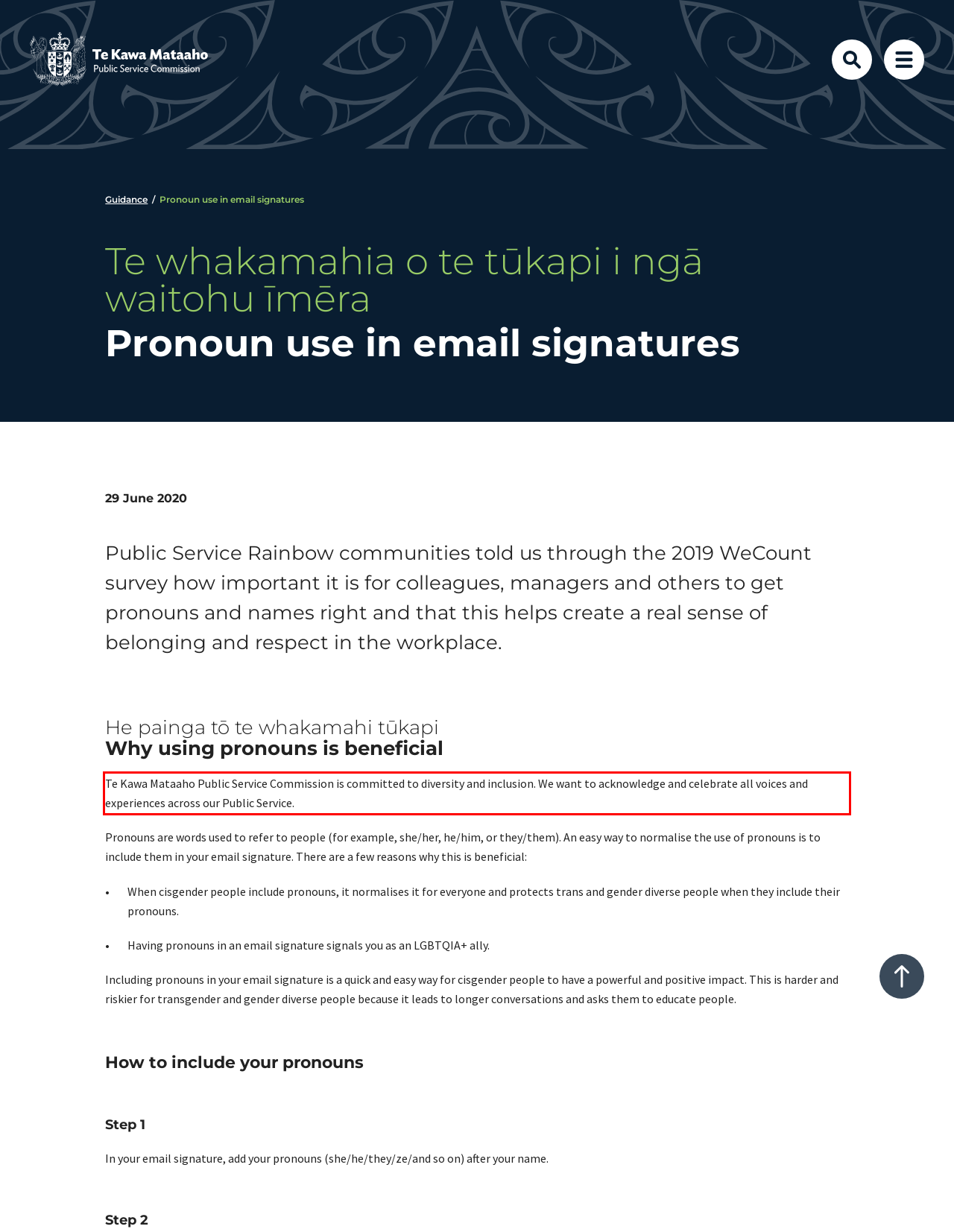Look at the webpage screenshot and recognize the text inside the red bounding box.

Te Kawa Mataaho Public Service Commission is committed to diversity and inclusion. We want to acknowledge and celebrate all voices and experiences across our Public Service.